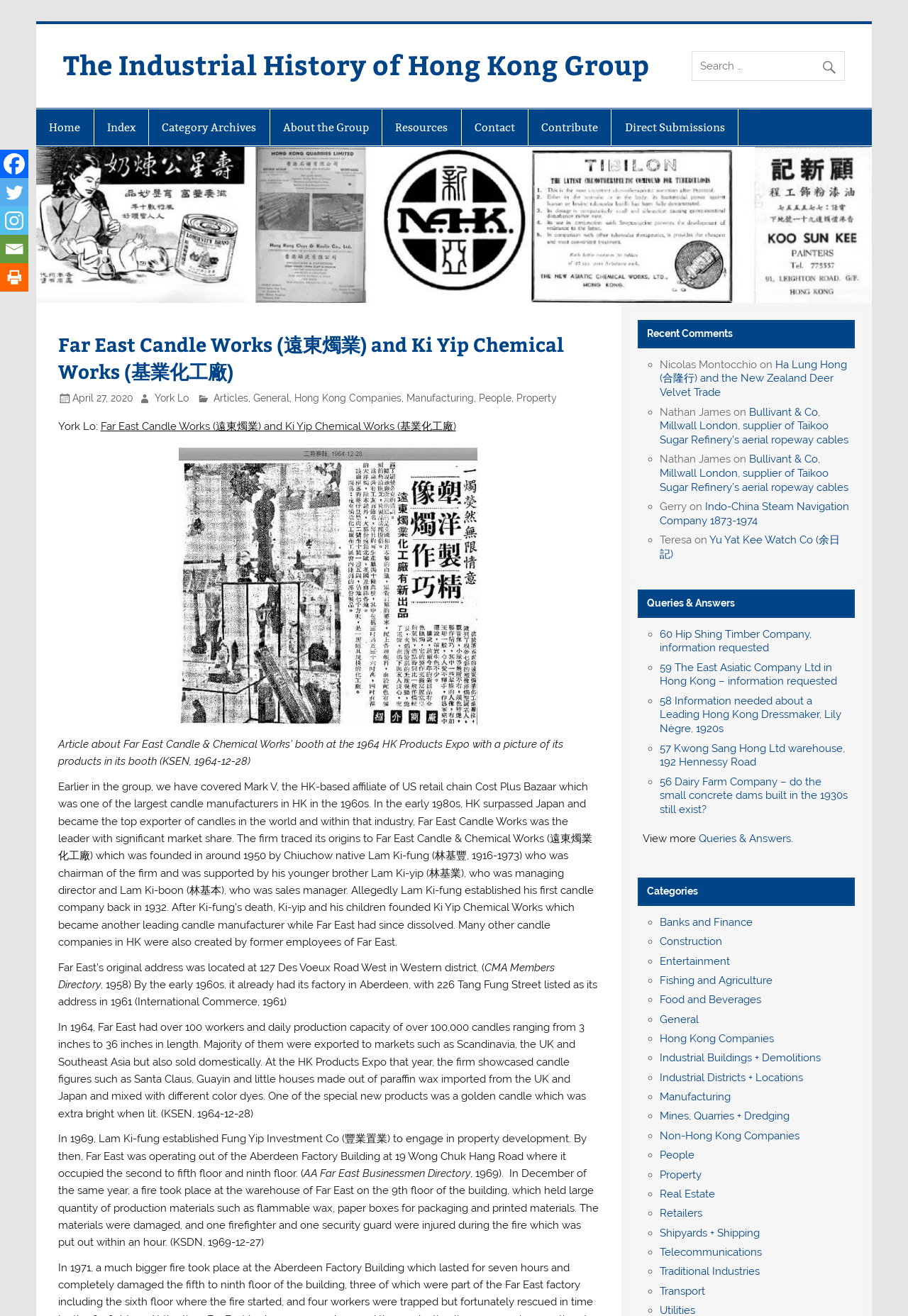Identify and provide the bounding box coordinates of the UI element described: "Industrial Districts + Locations". The coordinates should be formatted as [left, top, right, bottom], with each number being a float between 0 and 1.

[0.727, 0.814, 0.885, 0.824]